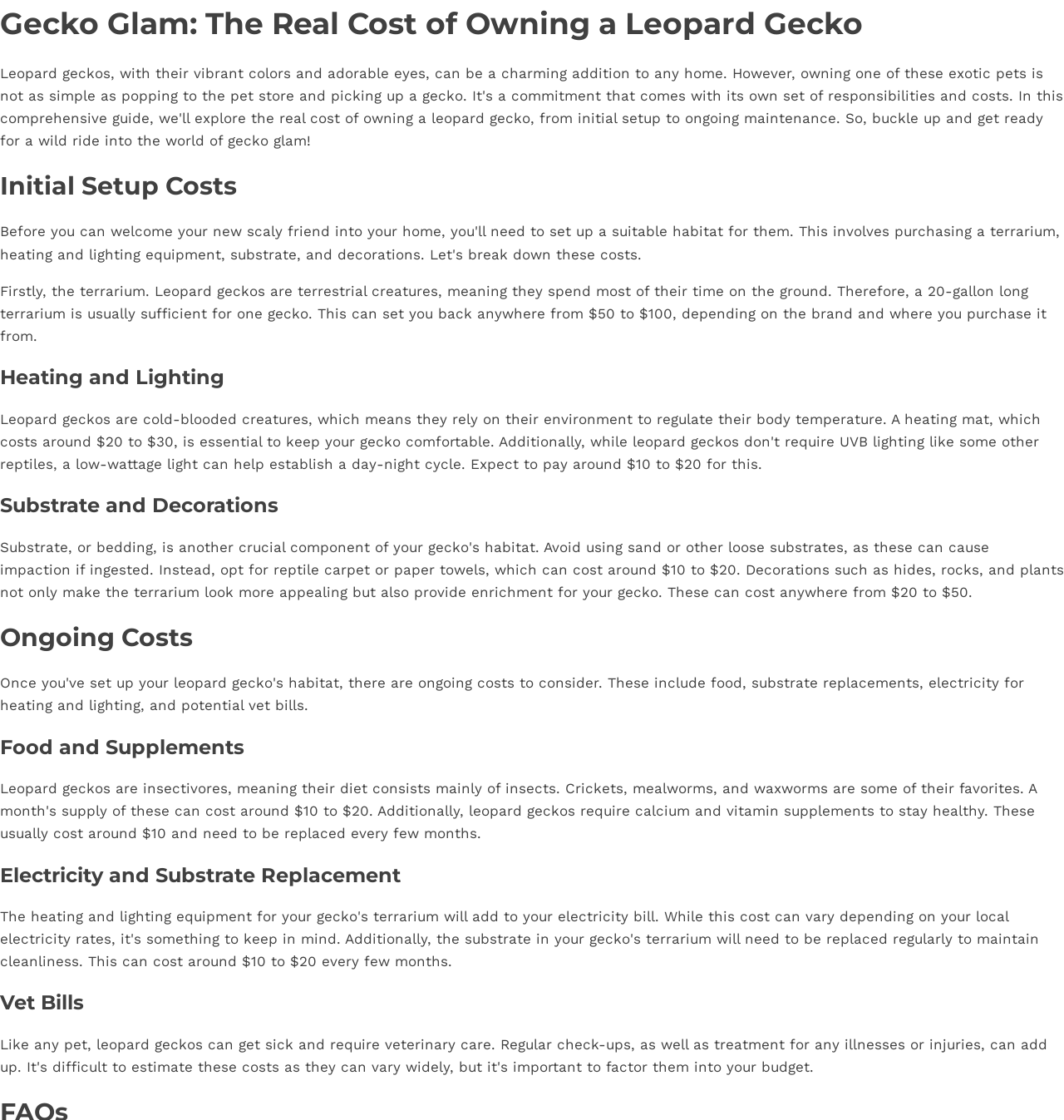Please look at the image and answer the question with a detailed explanation: How much does a terrarium for a leopard gecko cost?

The webpage states that a 20-gallon long terrarium, which is usually sufficient for one gecko, can set you back anywhere from $50 to $100, depending on the brand and where you purchase it from.